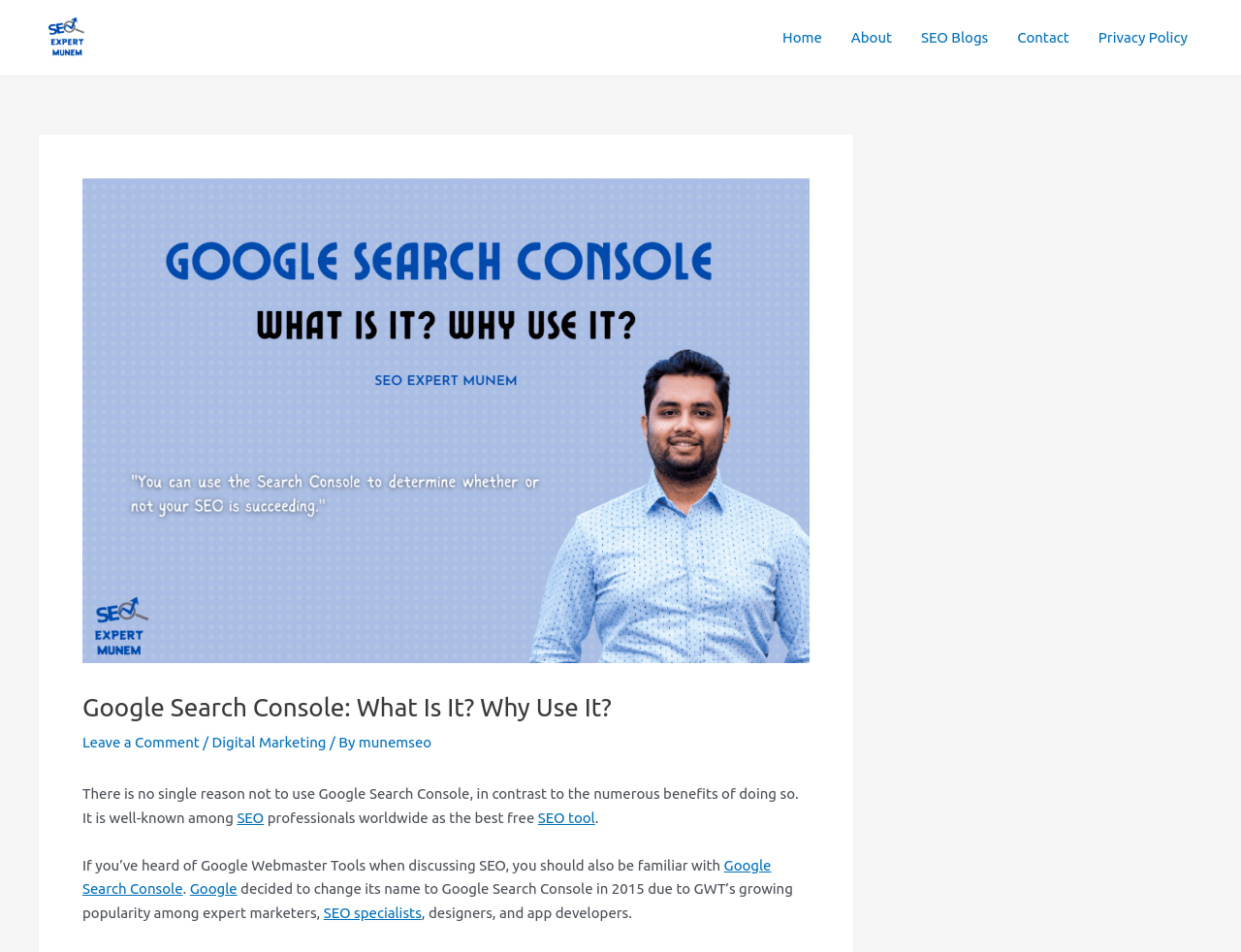Locate the UI element that matches the description SEO specialists in the webpage screenshot. Return the bounding box coordinates in the format (top-left x, top-left y, bottom-right x, bottom-right y), with values ranging from 0 to 1.

[0.261, 0.95, 0.34, 0.968]